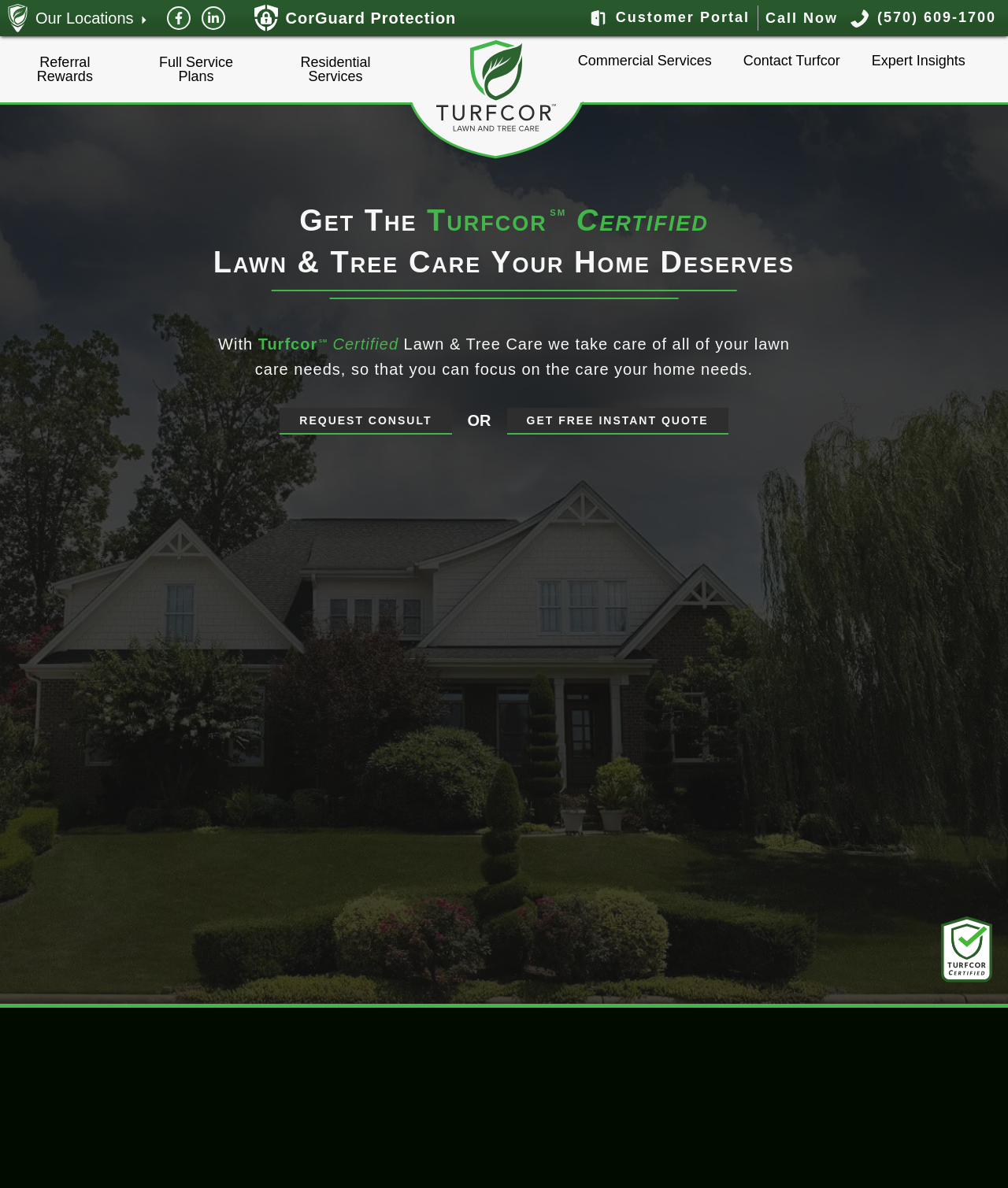What is the purpose of the 'REQUEST CONSULT' button?
Please provide a comprehensive answer based on the information in the image.

The 'REQUEST CONSULT' button is likely used to request a consultation with Turfcor's lawn care experts. This button is placed below the heading 'Get The Turfcor SM Certified Lawn & Tree Care Your Home Deserves', which suggests that users can request a consultation to learn more about Turfcor's certified lawn and tree care services.